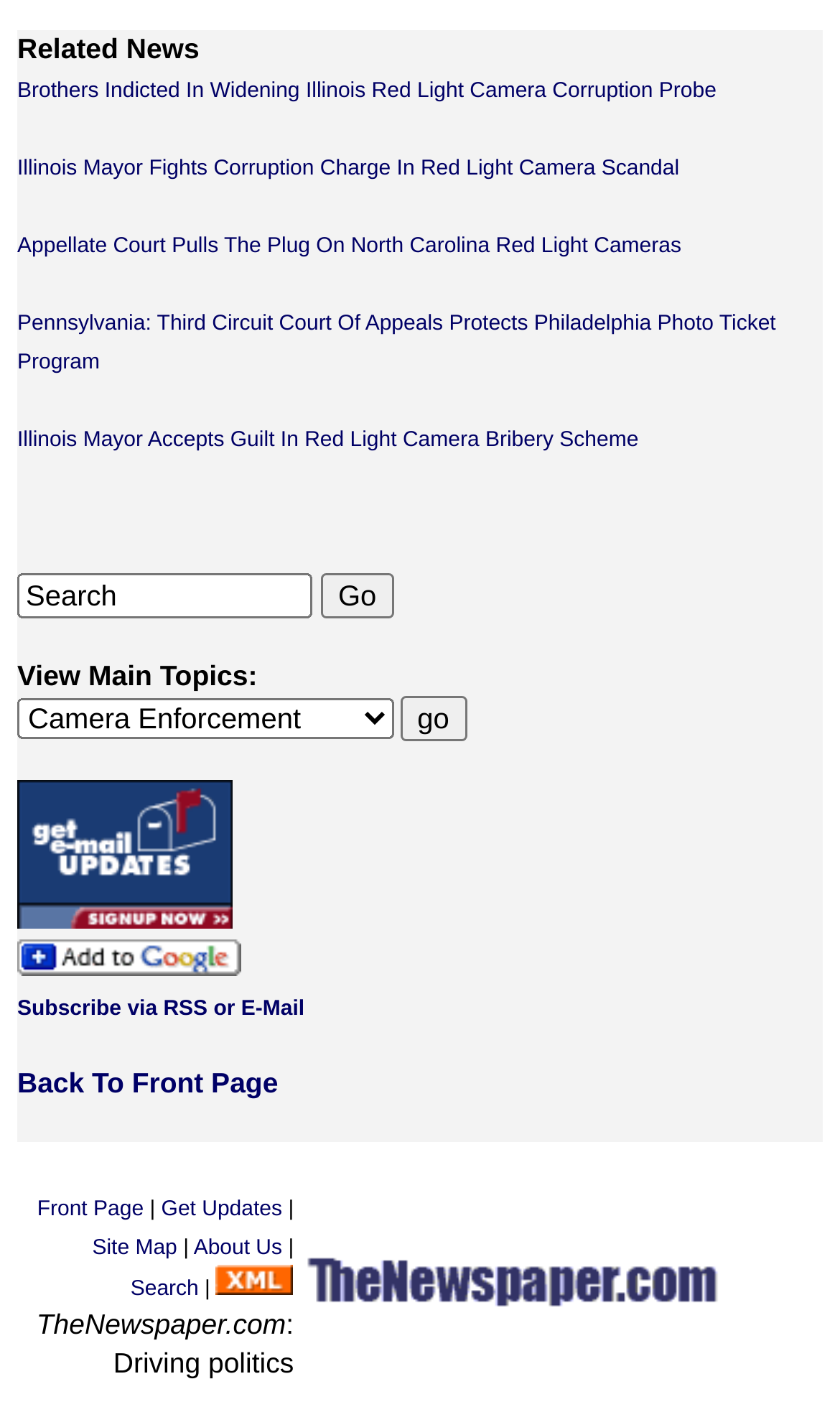Locate the bounding box coordinates of the item that should be clicked to fulfill the instruction: "Get email updates".

[0.021, 0.64, 0.277, 0.666]